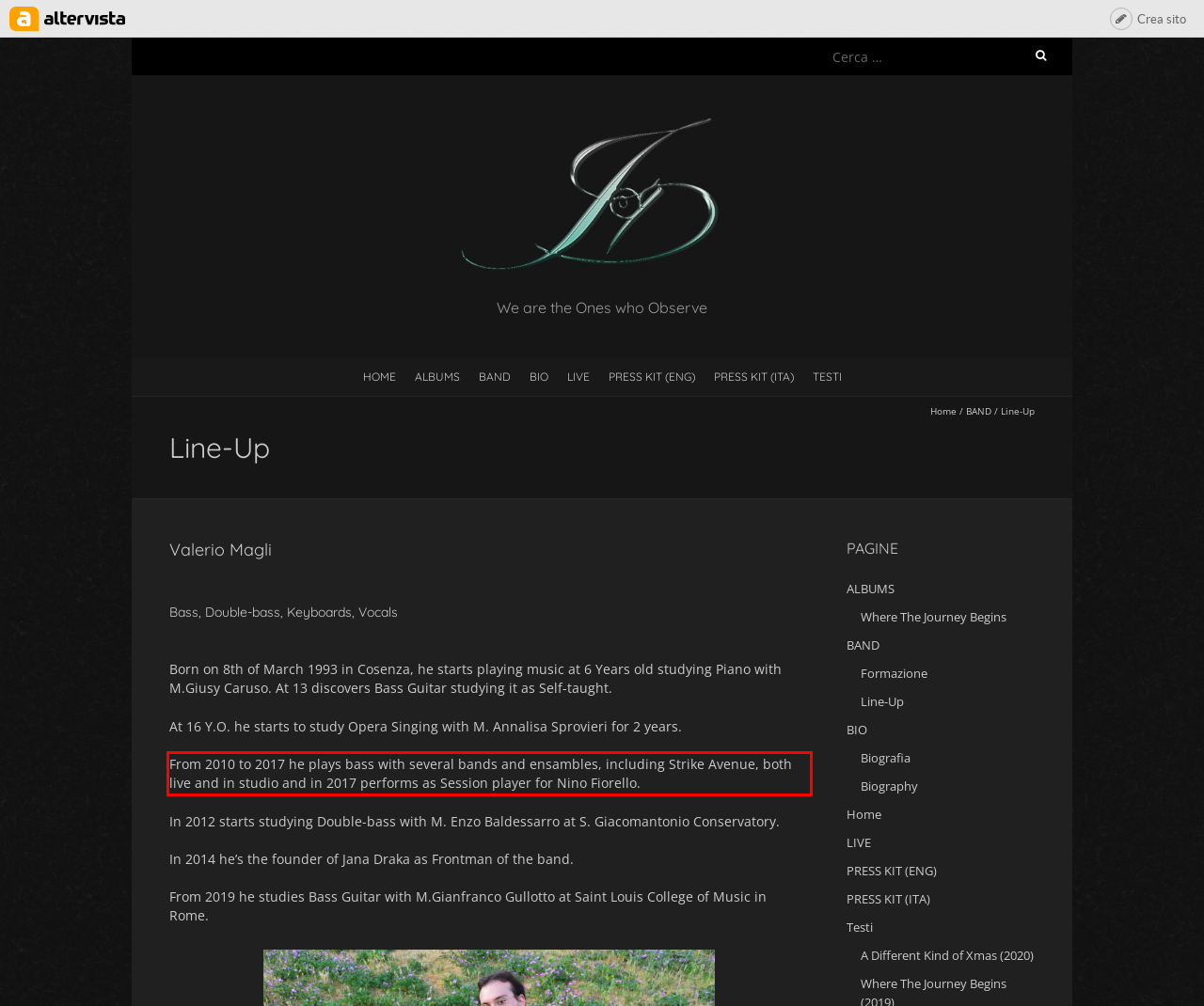Given a screenshot of a webpage with a red bounding box, extract the text content from the UI element inside the red bounding box.

From 2010 to 2017 he plays bass with several bands and ensambles, including Strike Avenue, both live and in studio and in 2017 performs as Session player for Nino Fiorello.